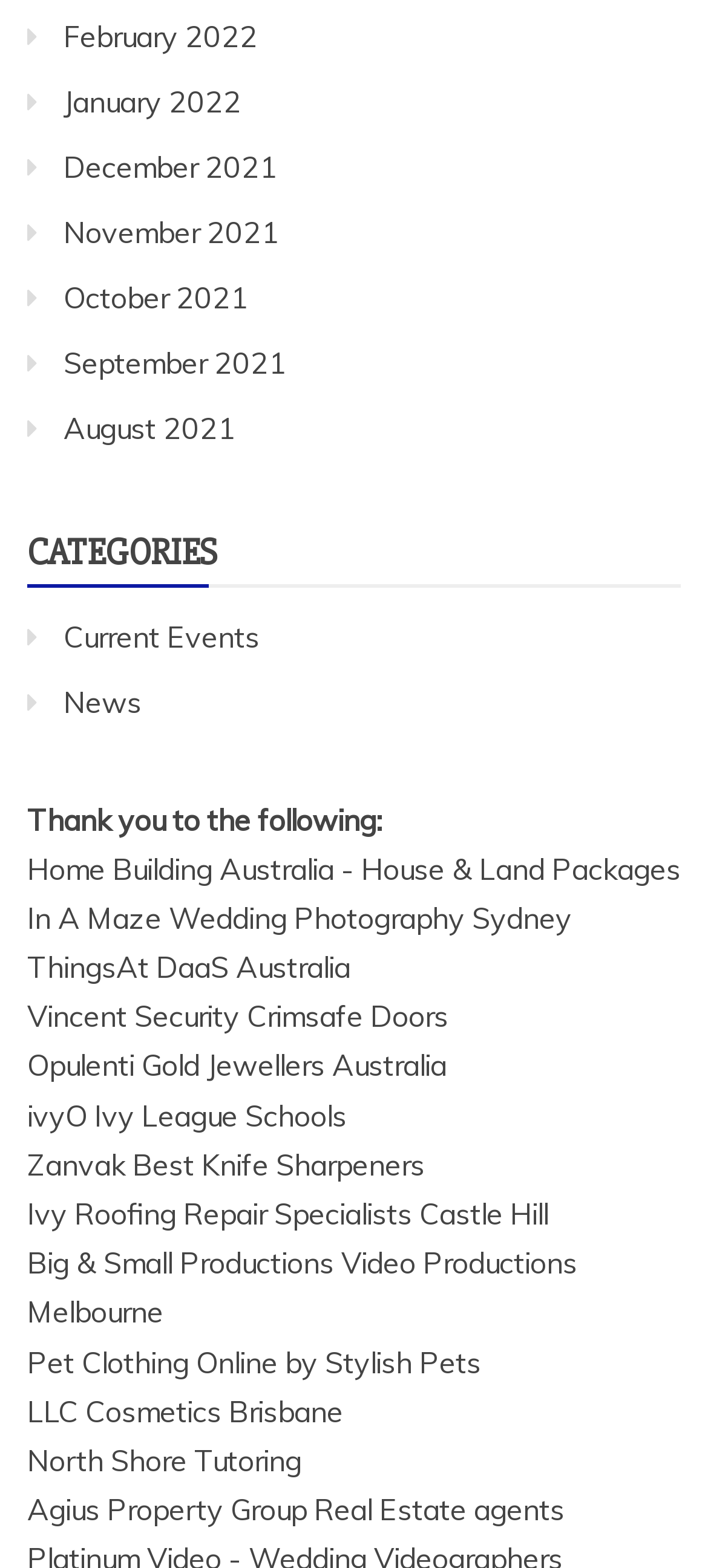What is the category above the links?
From the details in the image, answer the question comprehensively.

I looked at the heading element above the links and found the text 'CATEGORIES', which indicates the category of the links below.